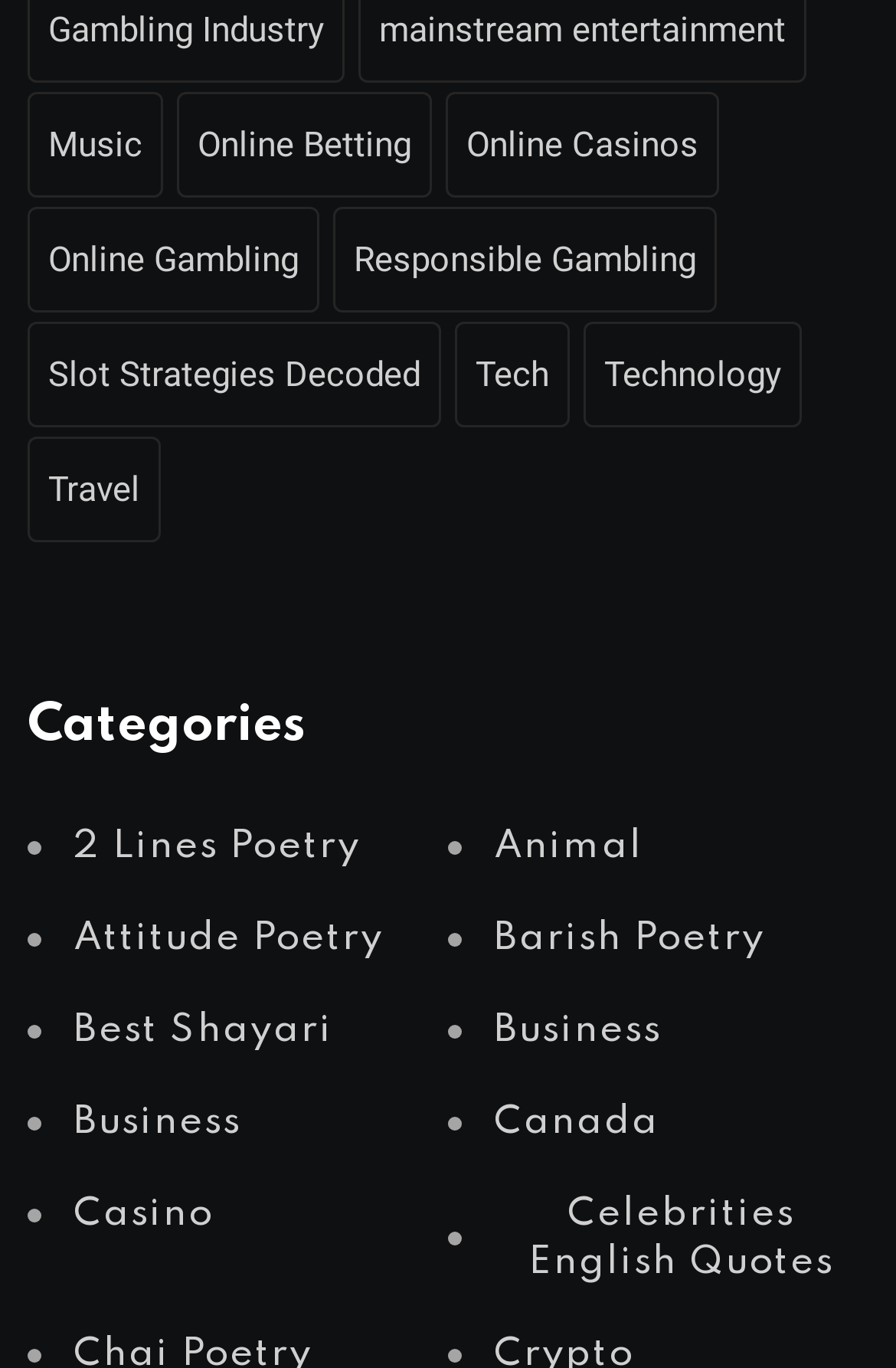How many items are under Online Casinos?
Look at the image and provide a short answer using one word or a phrase.

2 items